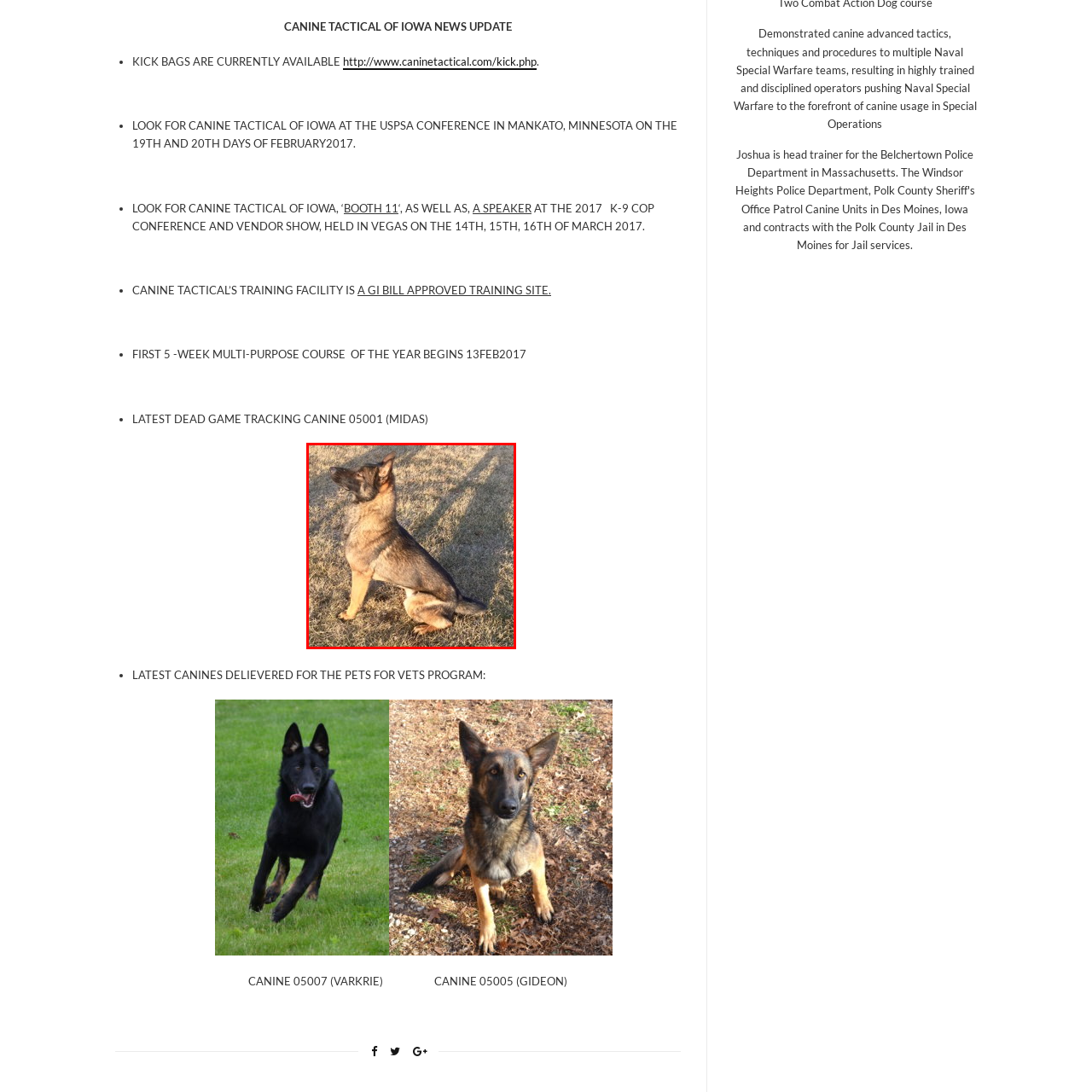What is the environment like in the image?
Check the image inside the red boundary and answer the question using a single word or brief phrase.

Open and outdoors